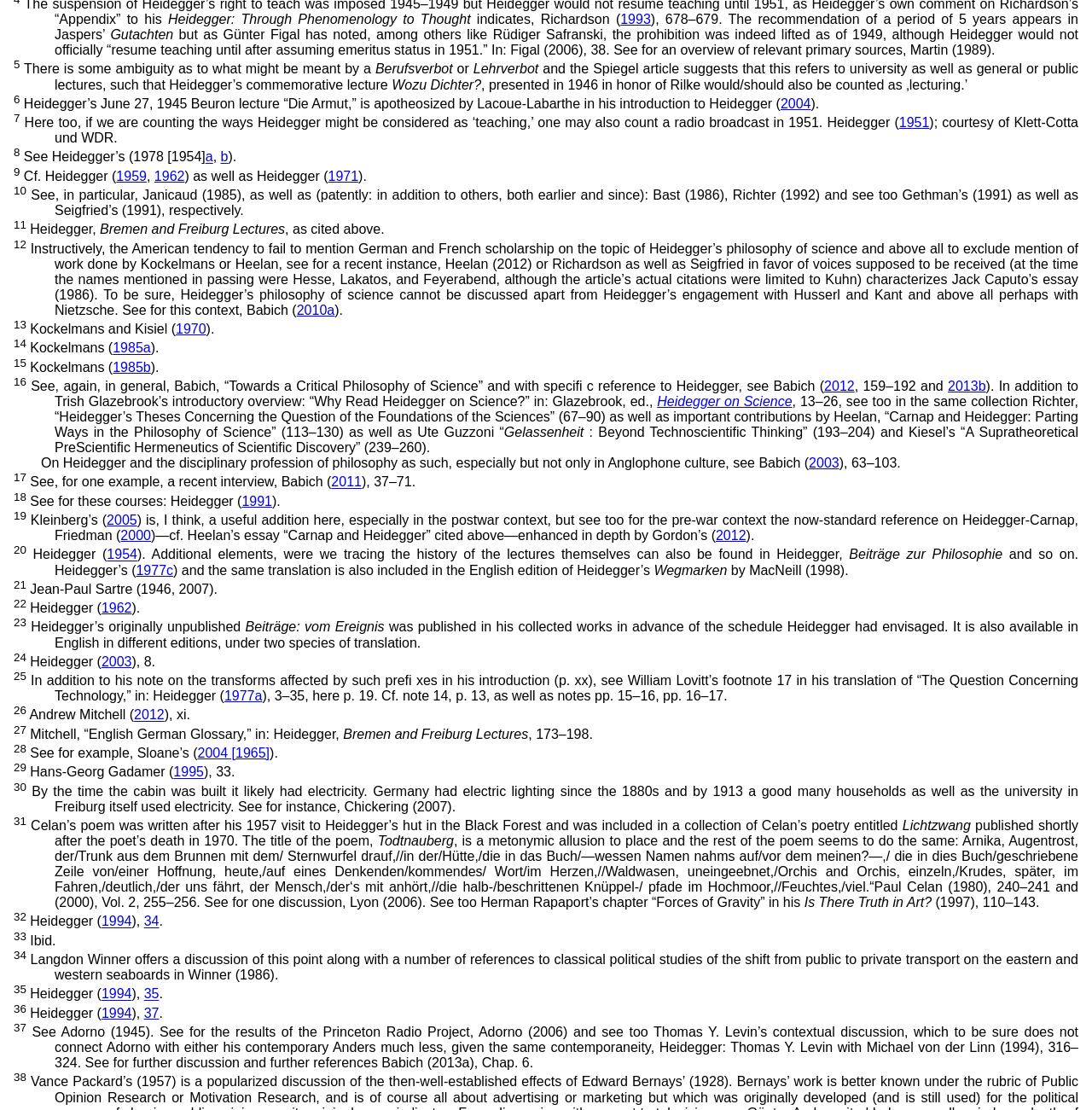Locate the bounding box coordinates of the element that should be clicked to fulfill the instruction: "Click the link '1993'".

[0.568, 0.011, 0.596, 0.024]